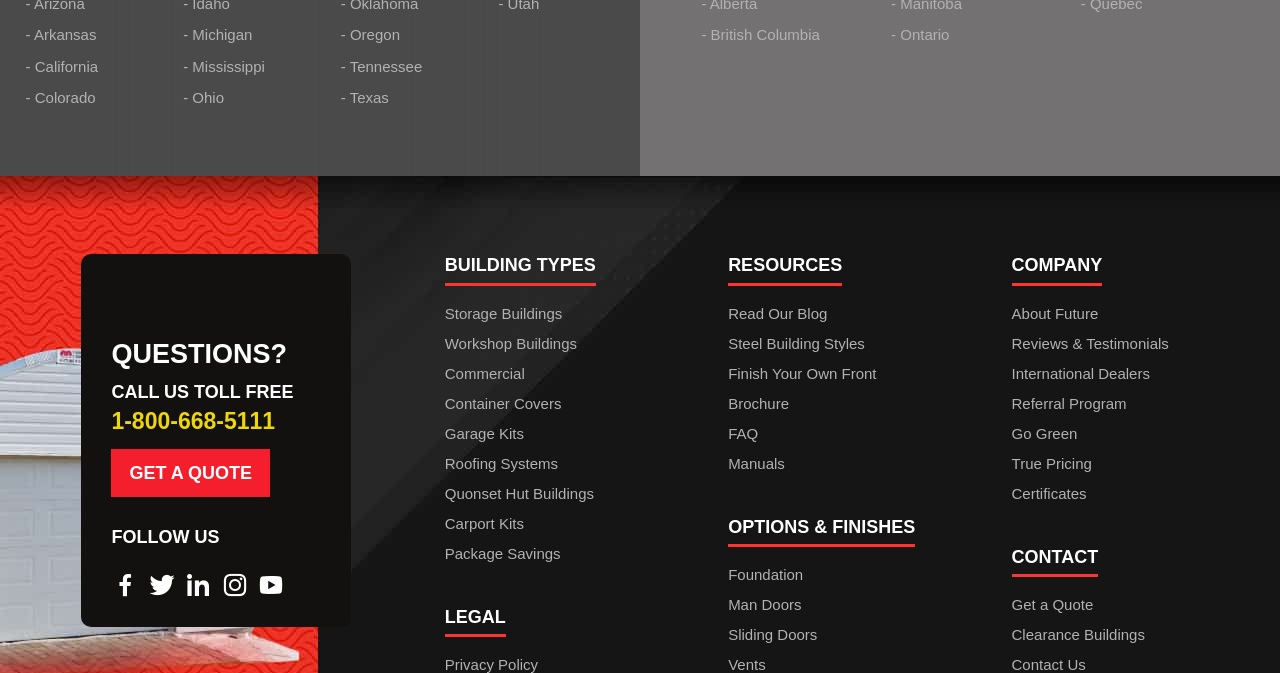Please identify the bounding box coordinates of the area that needs to be clicked to fulfill the following instruction: "Call the toll-free number."

[0.087, 0.606, 0.251, 0.647]